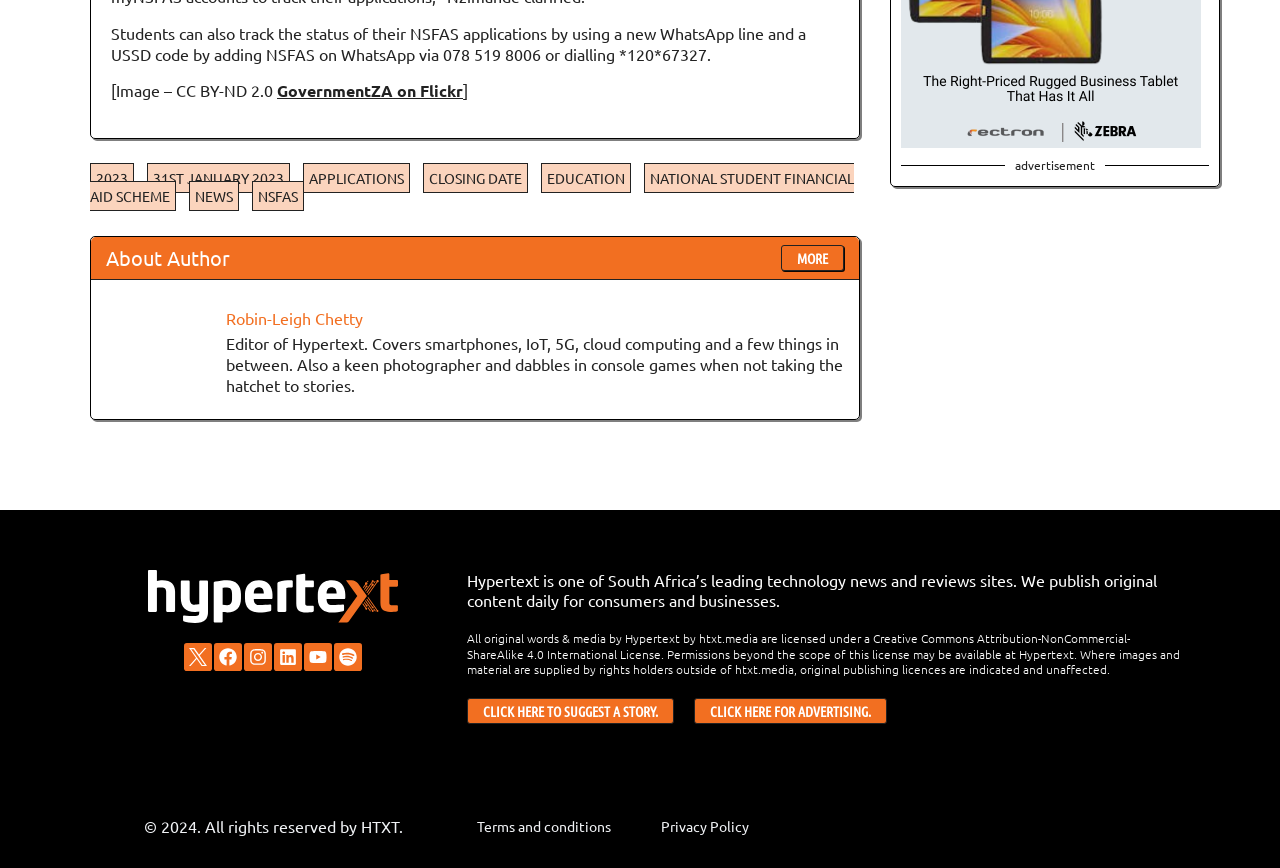Identify the bounding box coordinates of the region I need to click to complete this instruction: "Click on the 'About Author' section".

[0.083, 0.285, 0.18, 0.308]